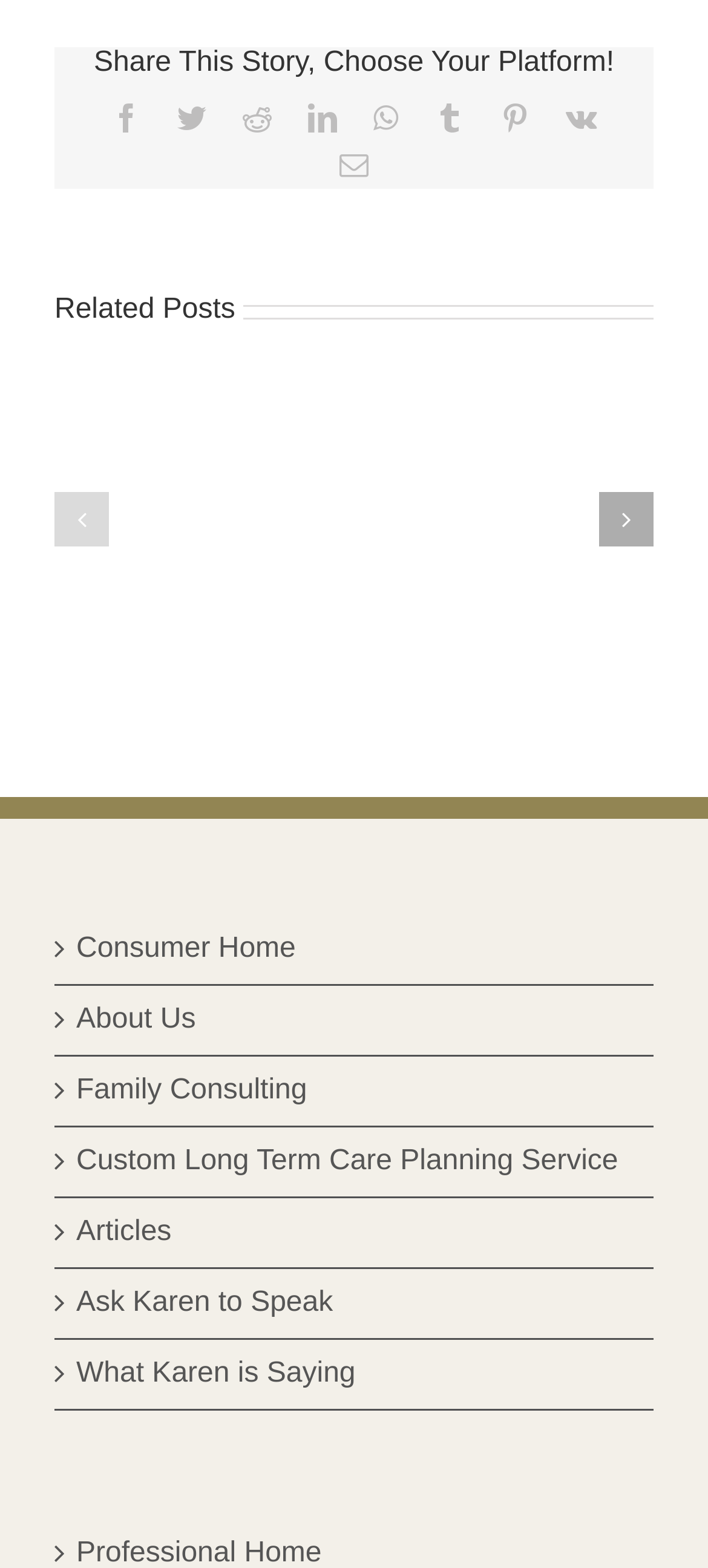What is the title of the first related post?
Can you offer a detailed and complete answer to this question?

The webpage has a section 'Related Posts' with a carousel of 3 posts. The first post has a title 'Why Are Canadians So Upset About The Abuse, Neglect And Deaths In Our Long Term Care Homes?'.